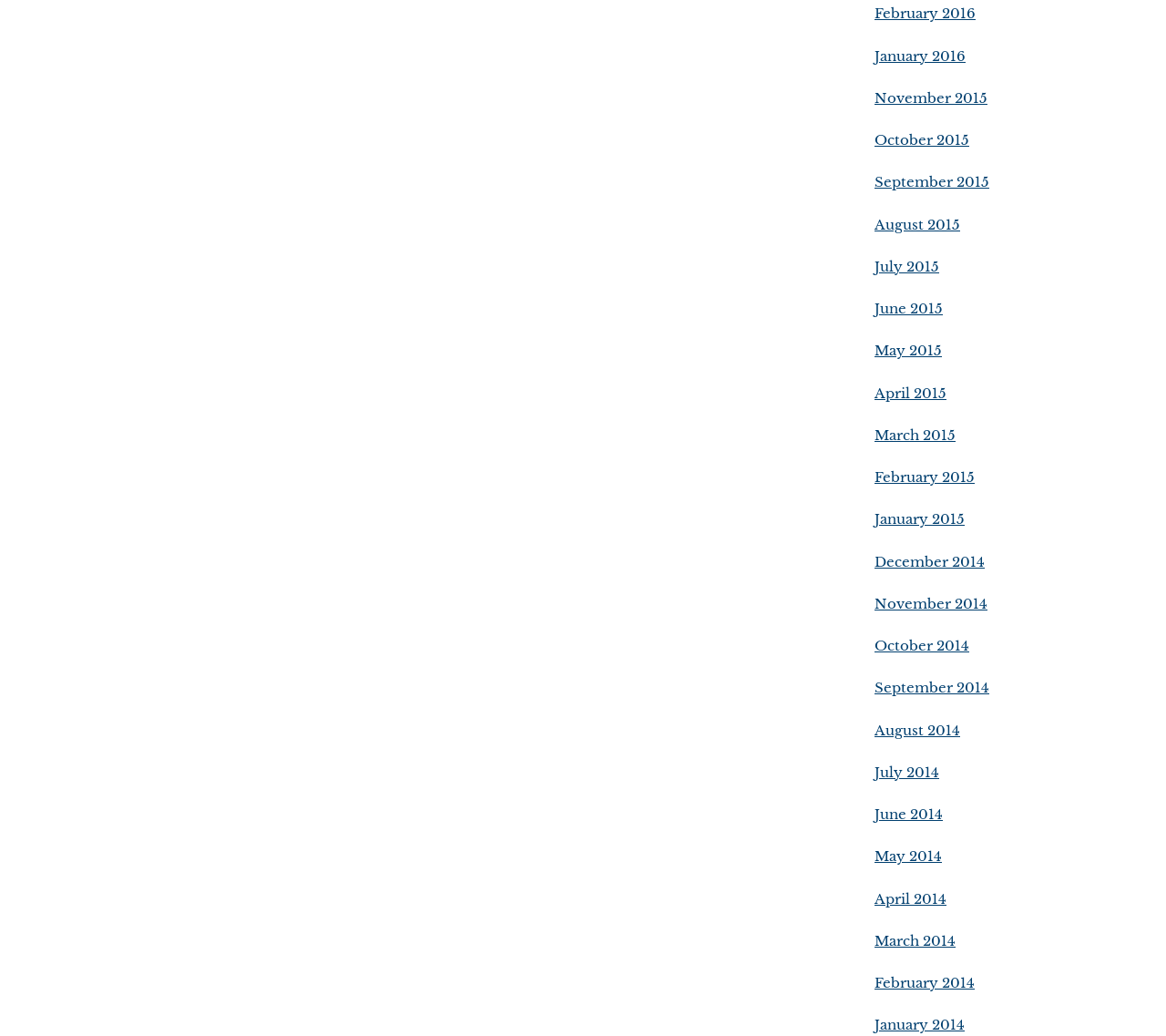Locate the bounding box coordinates of the area you need to click to fulfill this instruction: 'view November 2014'. The coordinates must be in the form of four float numbers ranging from 0 to 1: [left, top, right, bottom].

[0.75, 0.574, 0.847, 0.591]